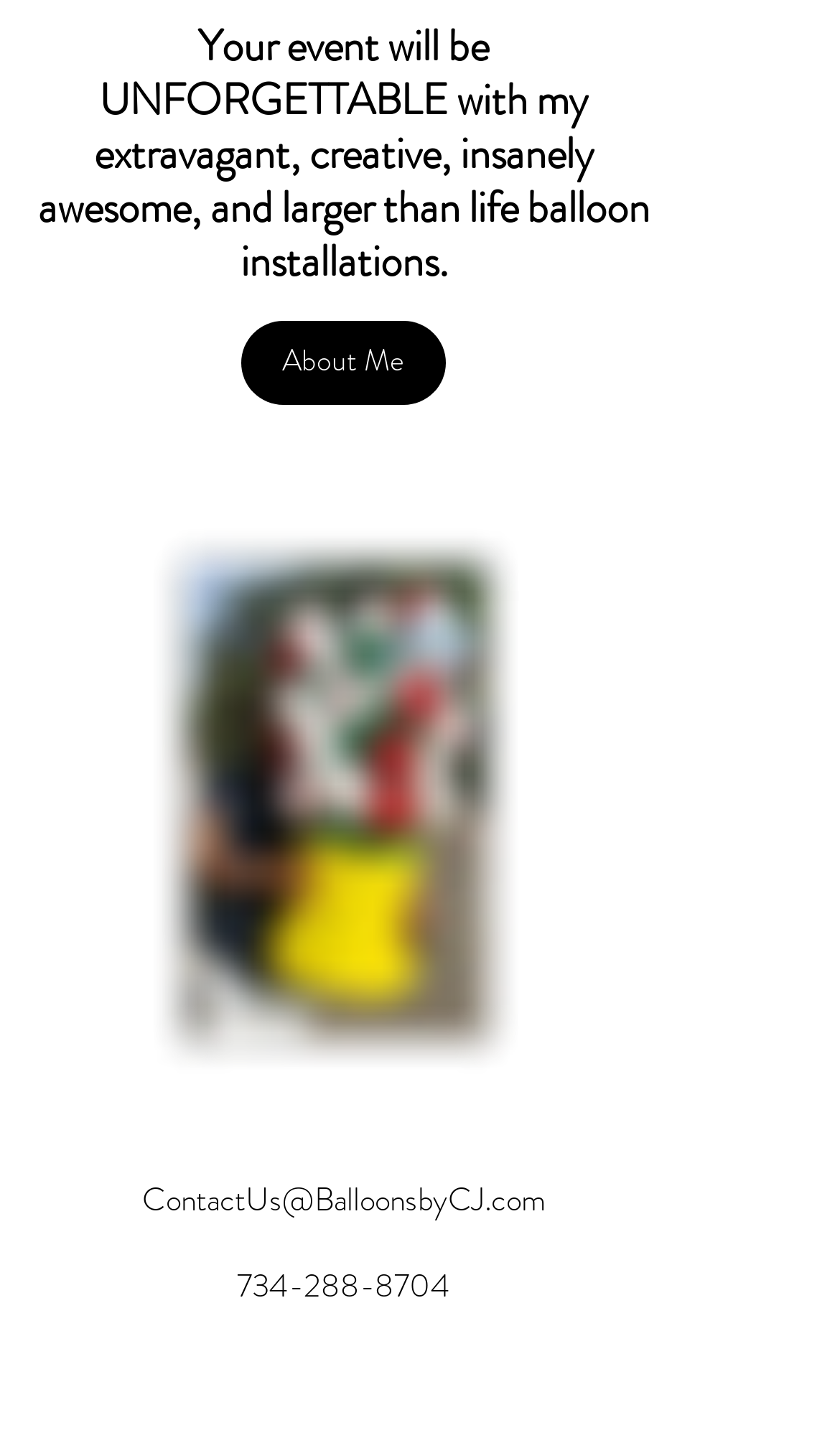What is the tone of the website's main heading?
Relying on the image, give a concise answer in one word or a brief phrase.

Excited and enthusiastic